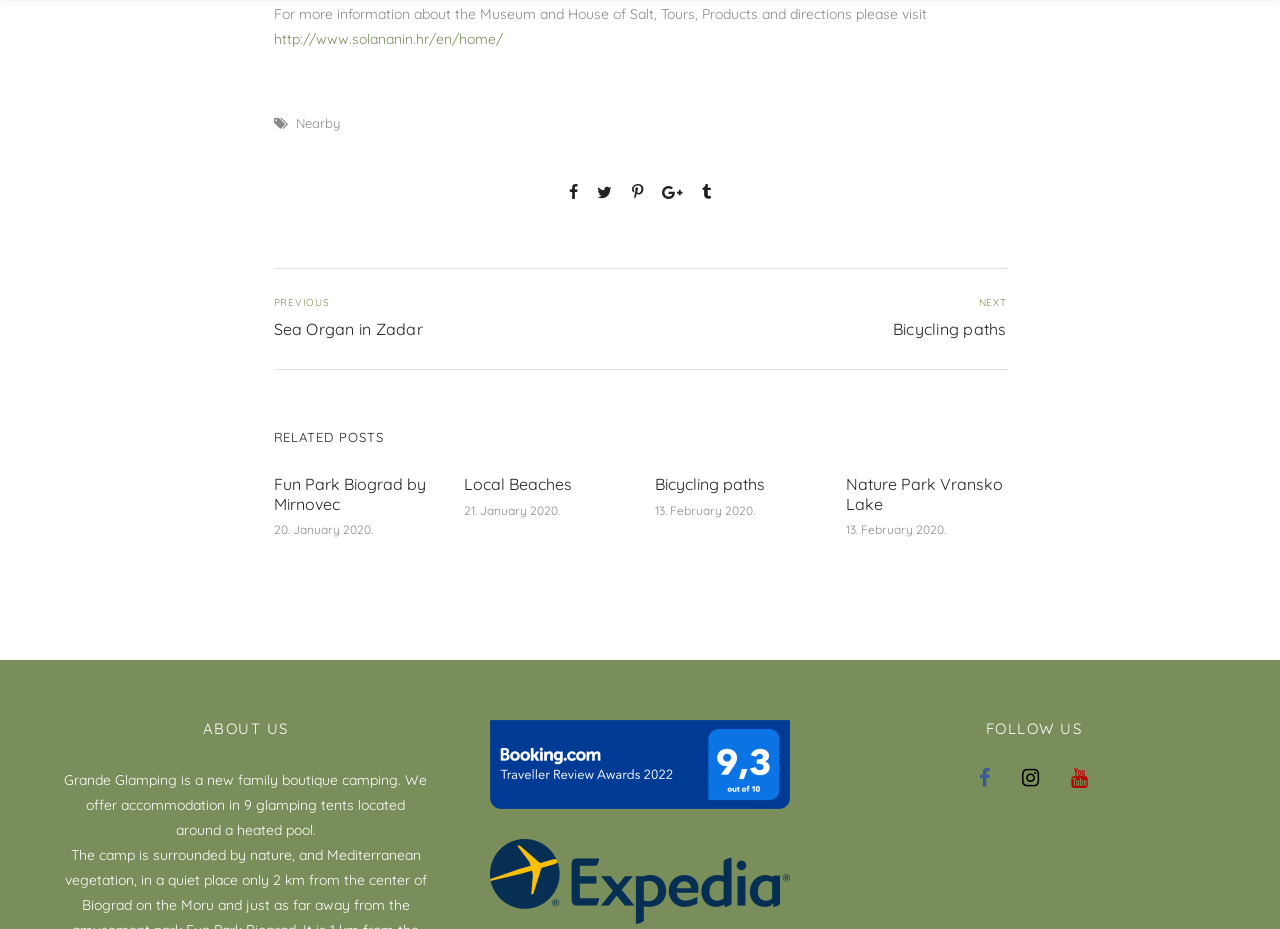Pinpoint the bounding box coordinates of the clickable area necessary to execute the following instruction: "view previous post about Sea Organ in Zadar". The coordinates should be given as four float numbers between 0 and 1, namely [left, top, right, bottom].

[0.167, 0.311, 0.33, 0.375]